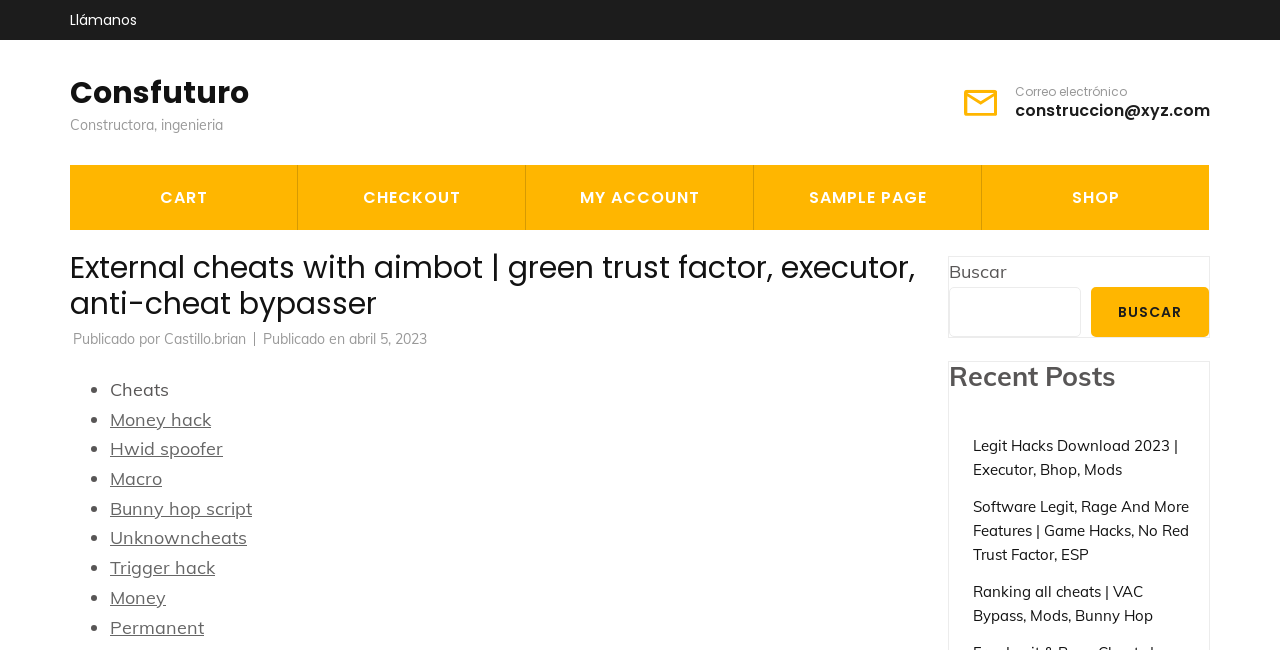What is the author of the webpage?
Provide a detailed answer to the question using information from the image.

The author of the webpage is mentioned in the section with the heading 'External cheats with aimbot | green trust factor, executor, anti-cheat bypasser', which includes a link with the text 'Castillo.brian' next to the label 'Publicado por'.